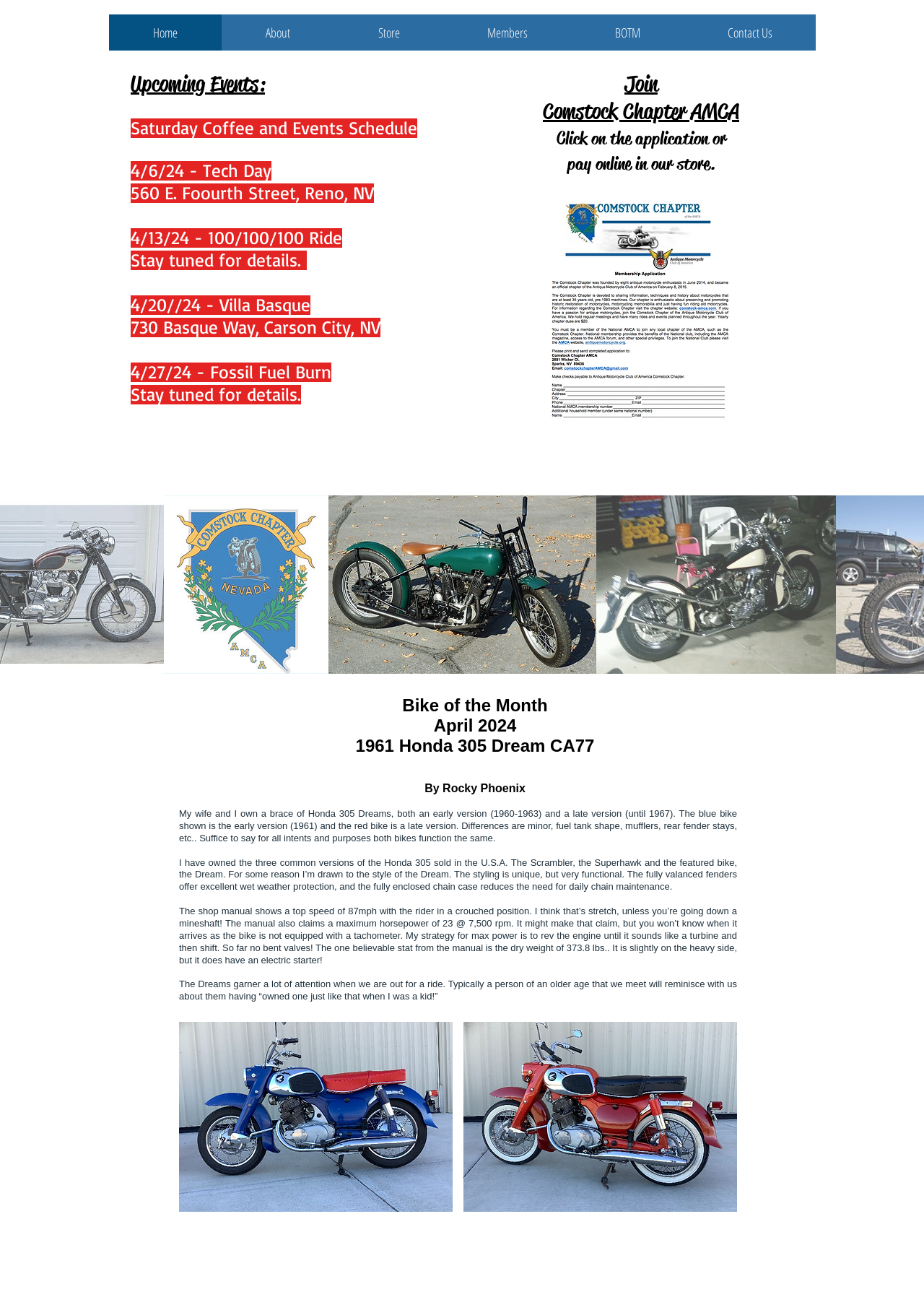What is the Bike of the Month for April 2024? Please answer the question using a single word or phrase based on the image.

1961 Honda 305 Dream CA77